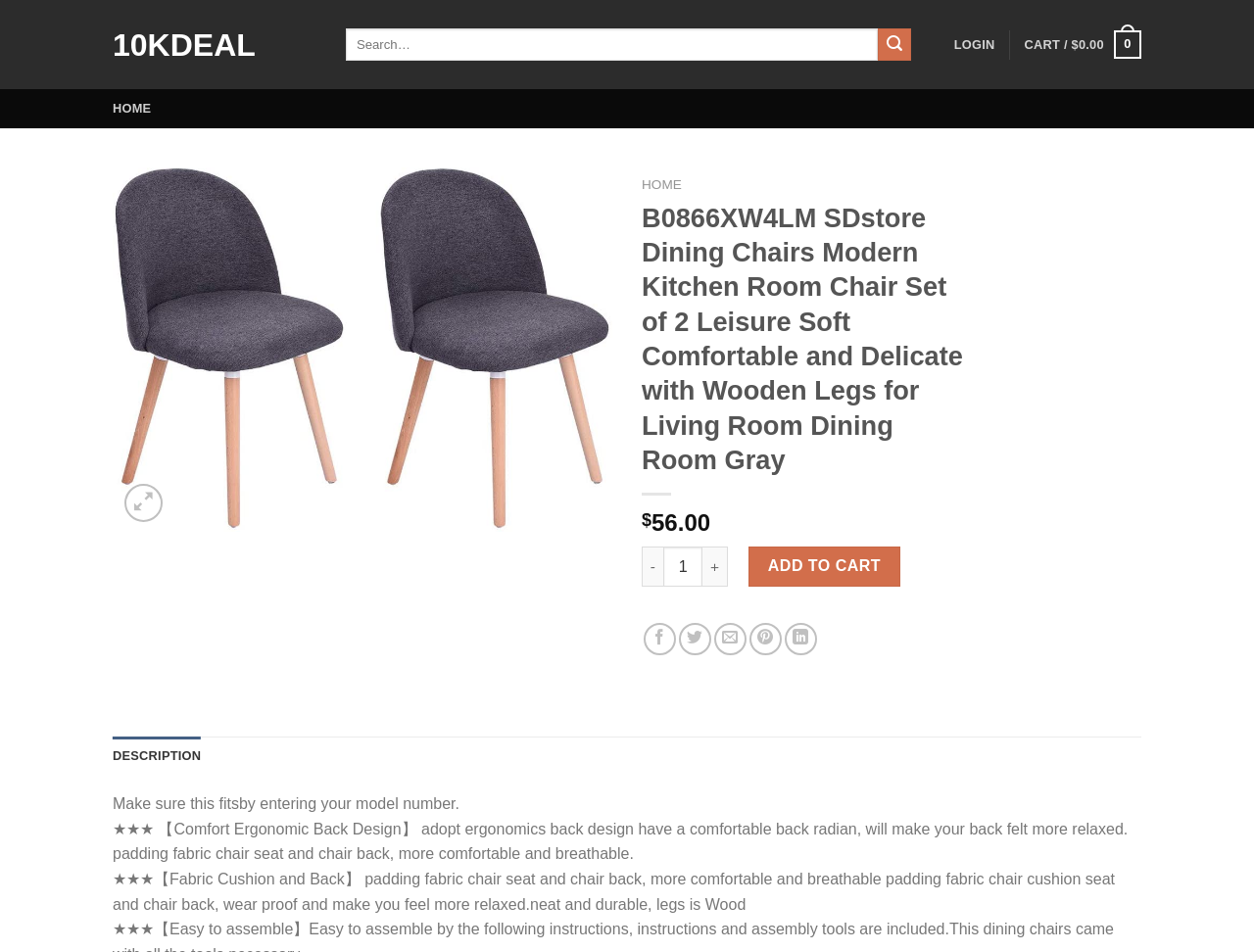Determine the main heading text of the webpage.

B0866XW4LM SDstore Dining Chairs Modern Kitchen Room Chair Set of 2 Leisure Soft Comfortable and Delicate with Wooden Legs for Living Room Dining Room Gray